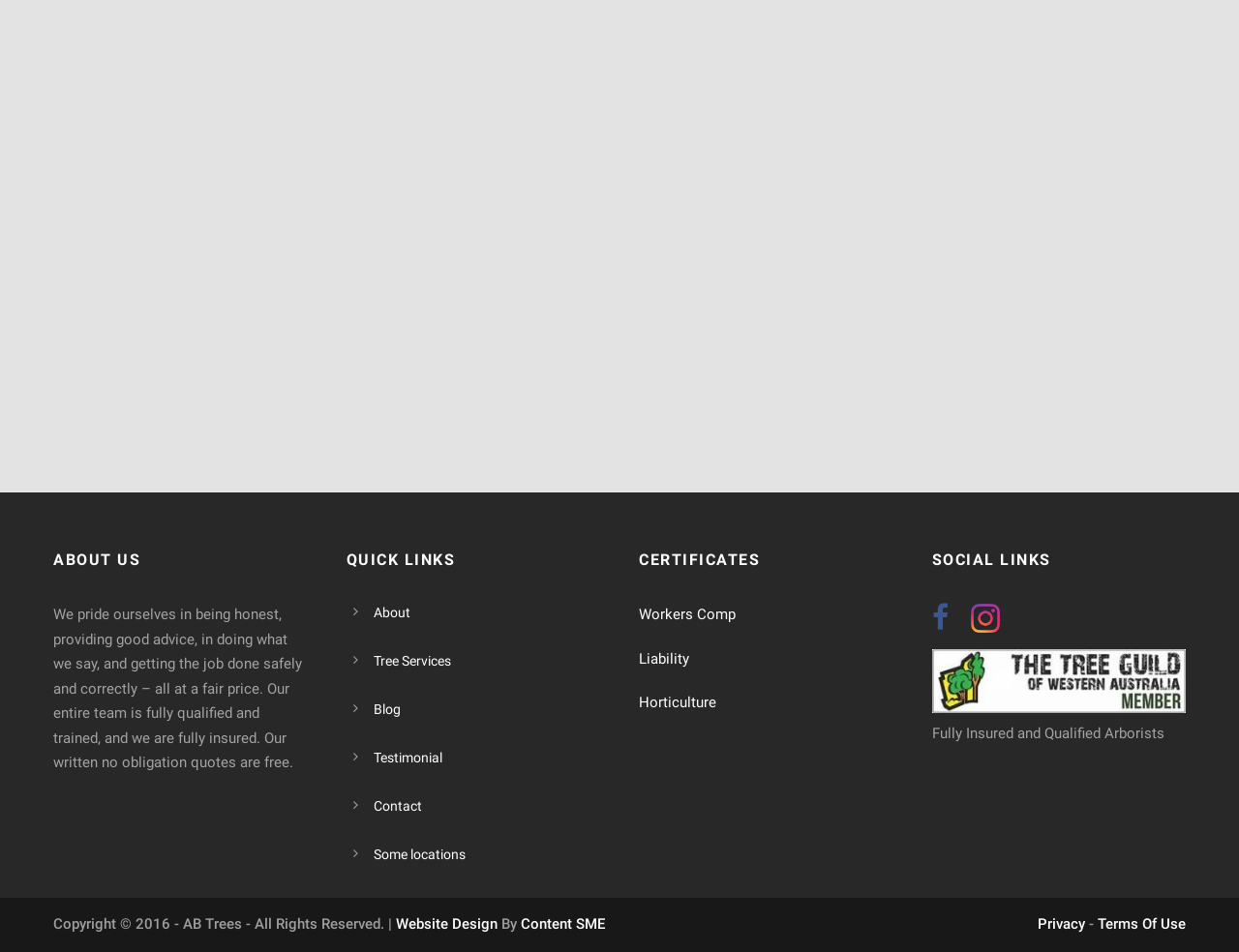Find the bounding box coordinates for the area you need to click to carry out the instruction: "Learn about accessibility". The coordinates should be four float numbers between 0 and 1, indicated as [left, top, right, bottom].

None